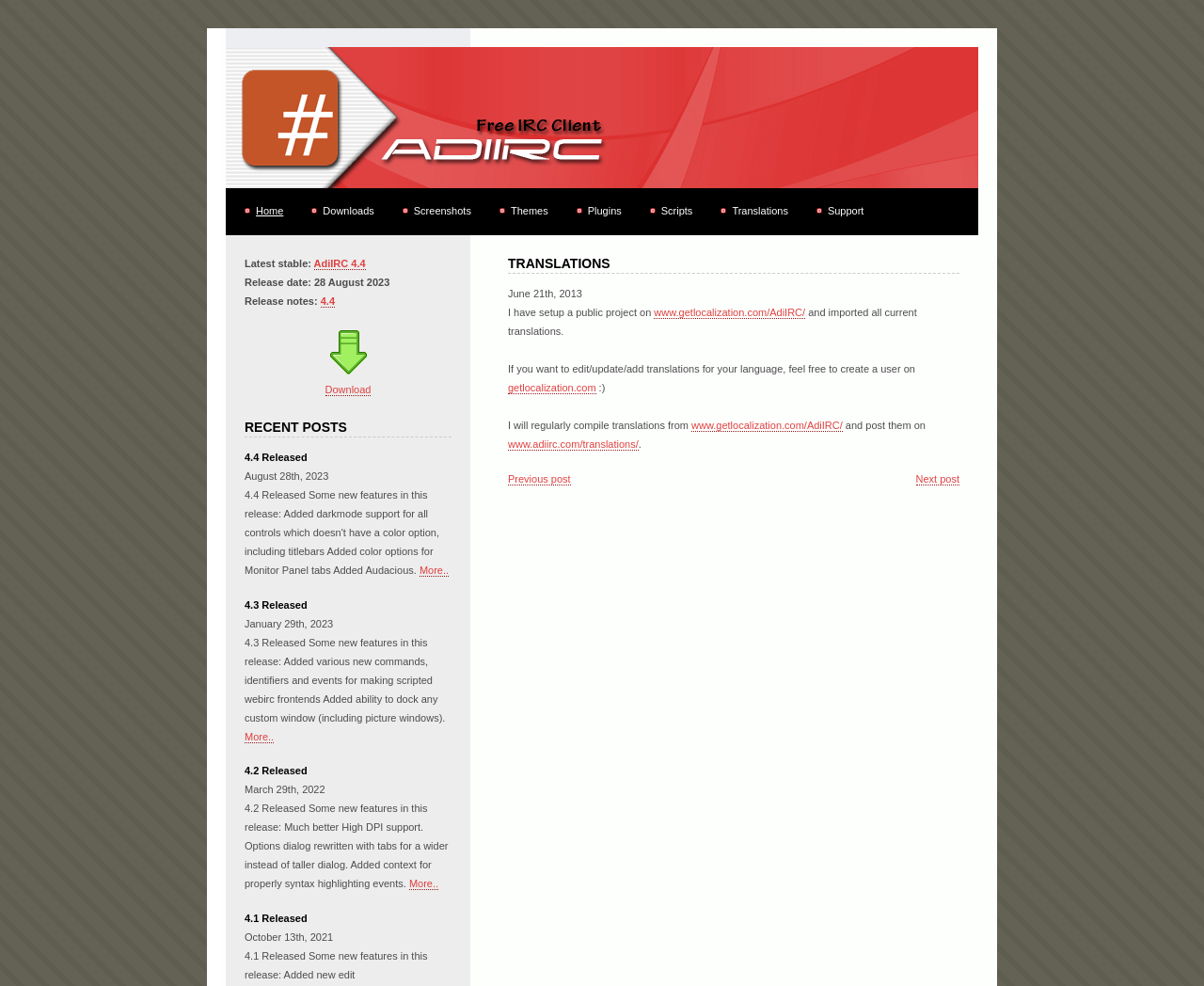Please identify the bounding box coordinates of the clickable area that will fulfill the following instruction: "View the Translations page". The coordinates should be in the format of four float numbers between 0 and 1, i.e., [left, top, right, bottom].

[0.599, 0.191, 0.678, 0.233]